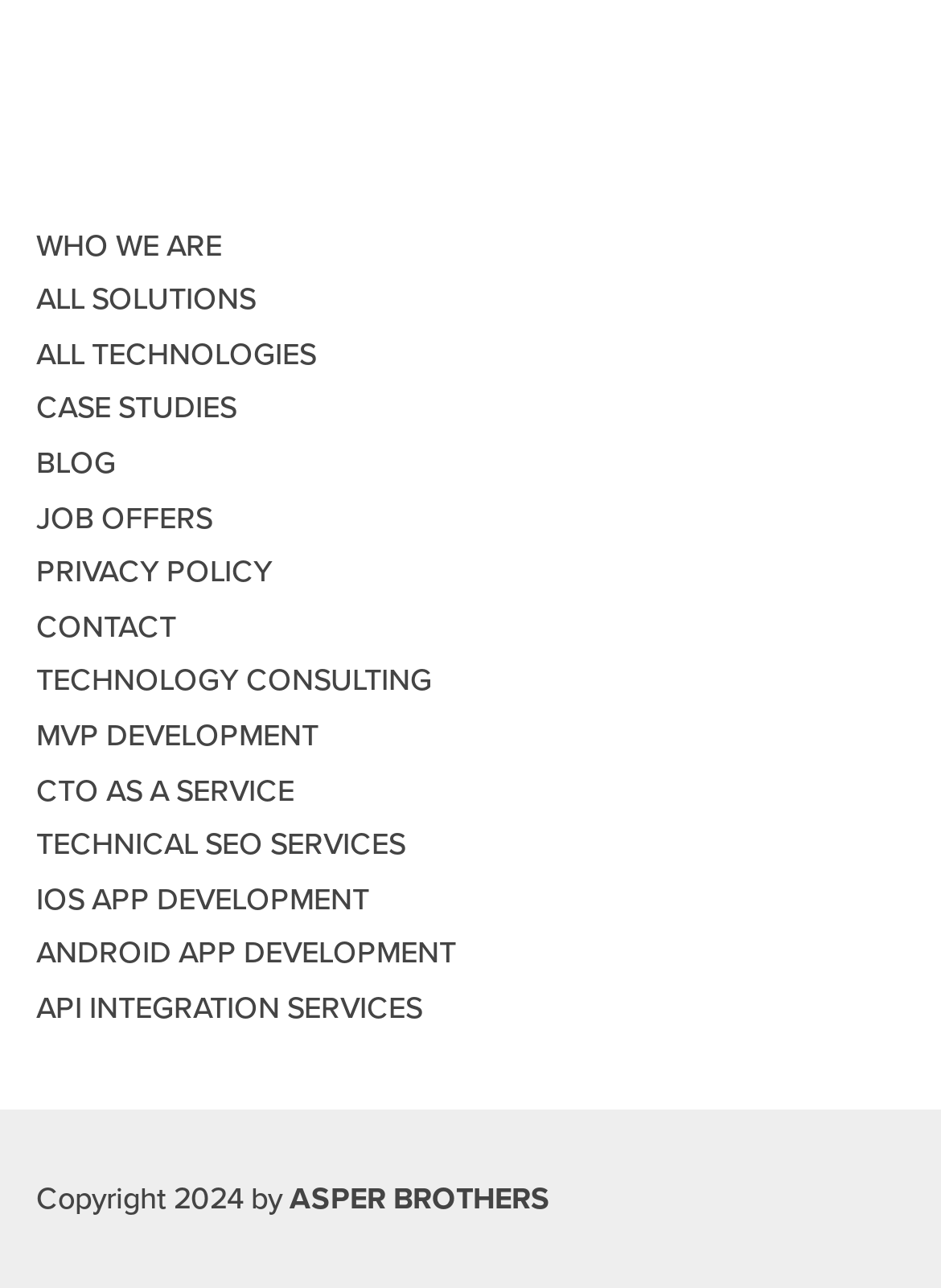What is the company name?
Please interpret the details in the image and answer the question thoroughly.

I found the company name by looking at the bottom of the webpage, where the copyright information is usually placed. There, I saw the text 'Copyright 2024 by' followed by the company name 'ASPER BROTHERS'.